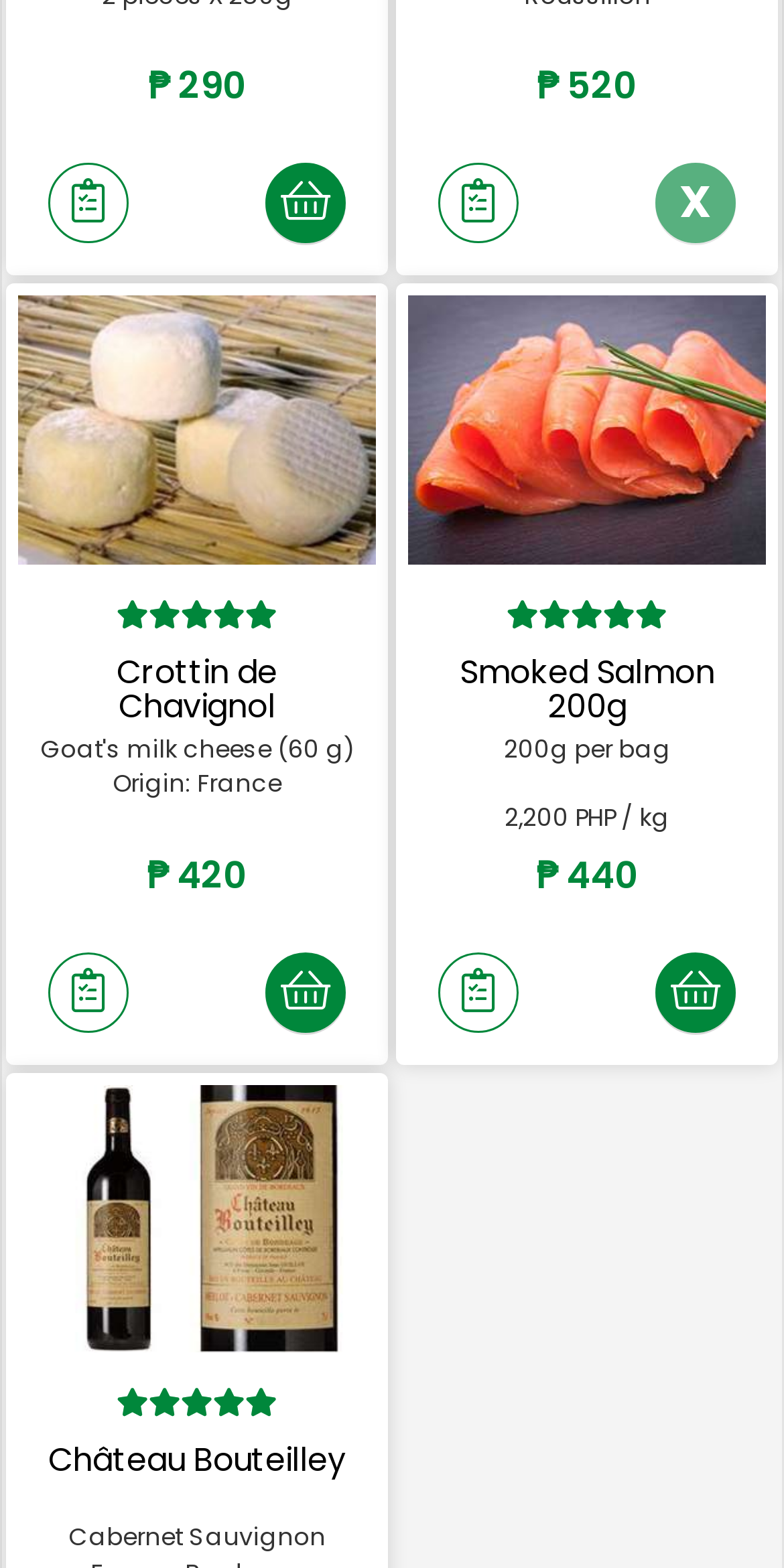What is the grape variety of Château Bouteilley?
Please provide a comprehensive answer based on the contents of the image.

I found the grape variety of Château Bouteilley by looking at the StaticText element with the OCR text 'Cabernet Sauvignon' which is located below the heading 'Château Bouteilley'.